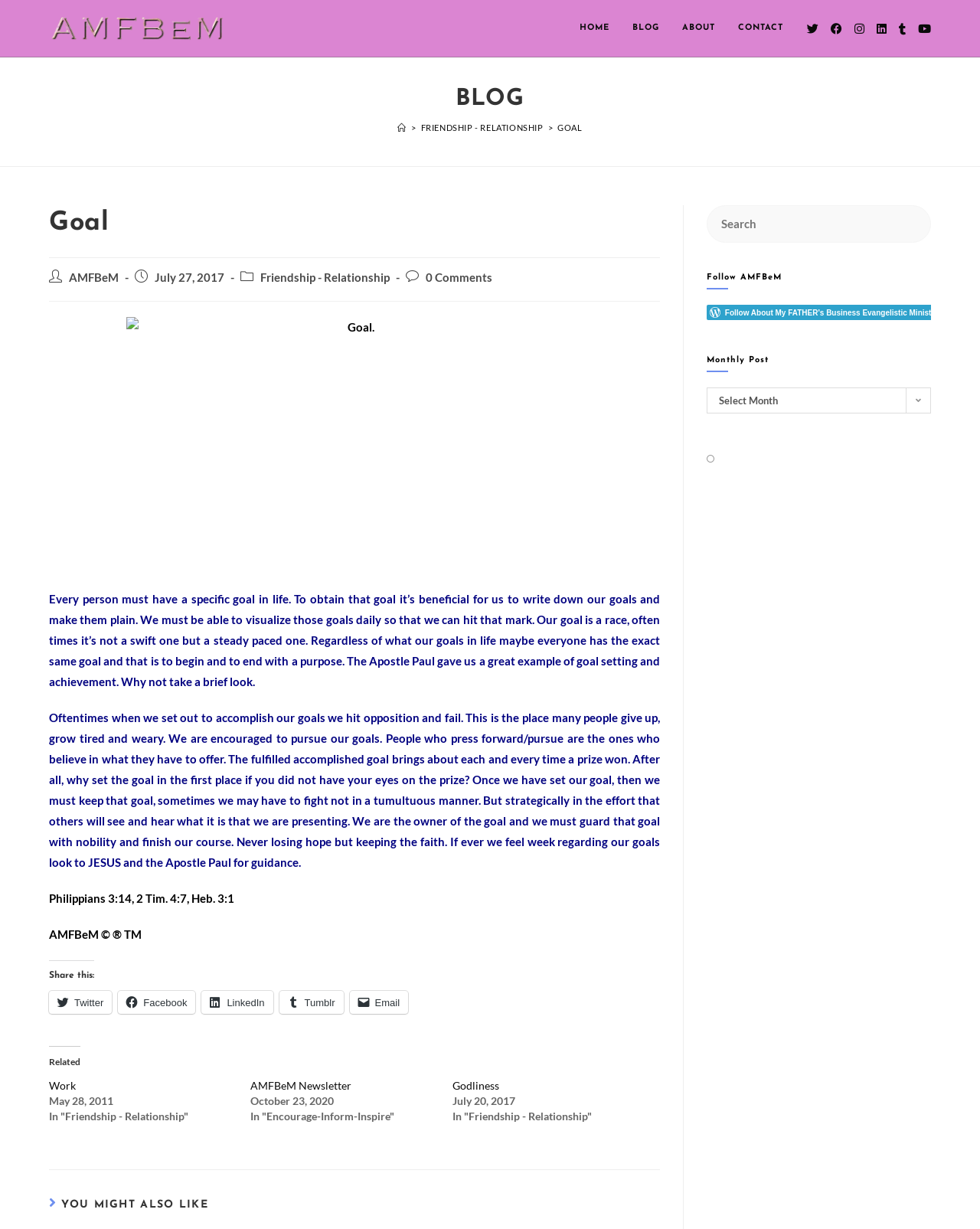Determine the bounding box coordinates of the clickable element necessary to fulfill the instruction: "Click on the 'HOME' link". Provide the coordinates as four float numbers within the 0 to 1 range, i.e., [left, top, right, bottom].

[0.58, 0.0, 0.634, 0.046]